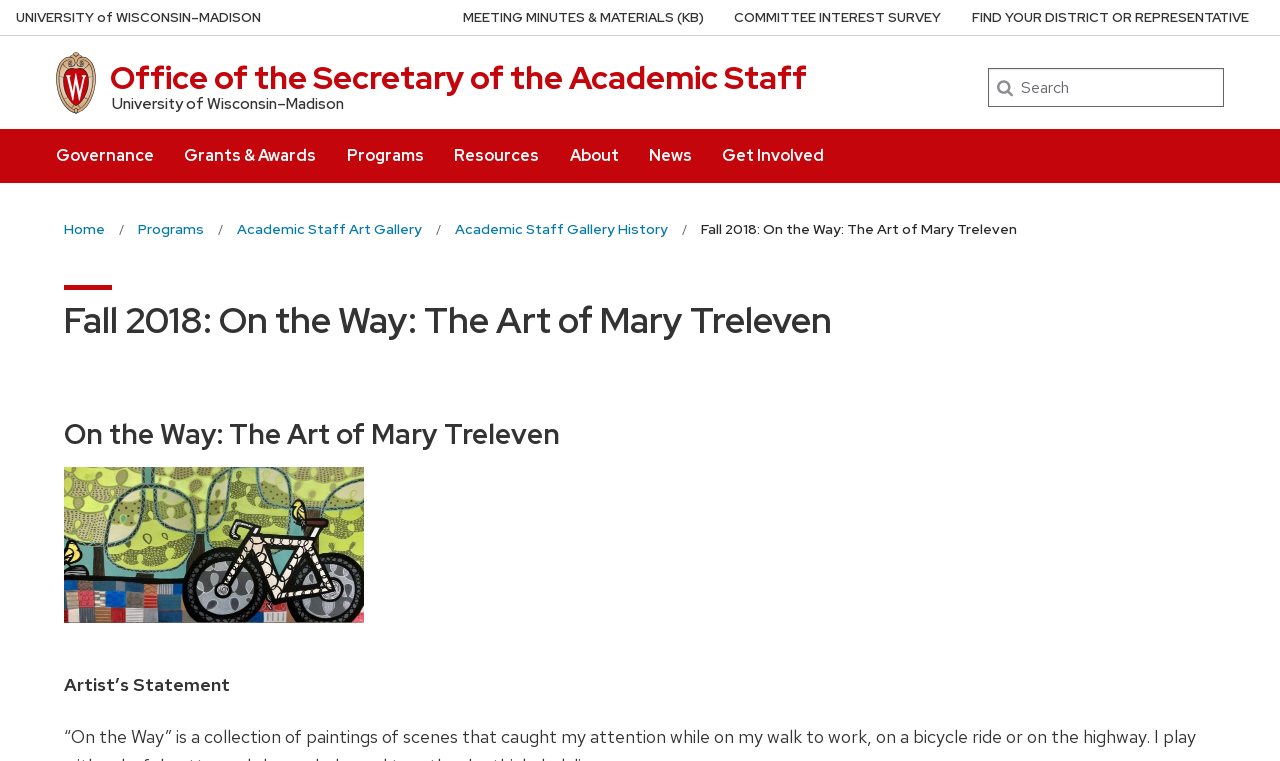Specify the bounding box coordinates of the region I need to click to perform the following instruction: "Click the Post Comment button". The coordinates must be four float numbers in the range of 0 to 1, i.e., [left, top, right, bottom].

None